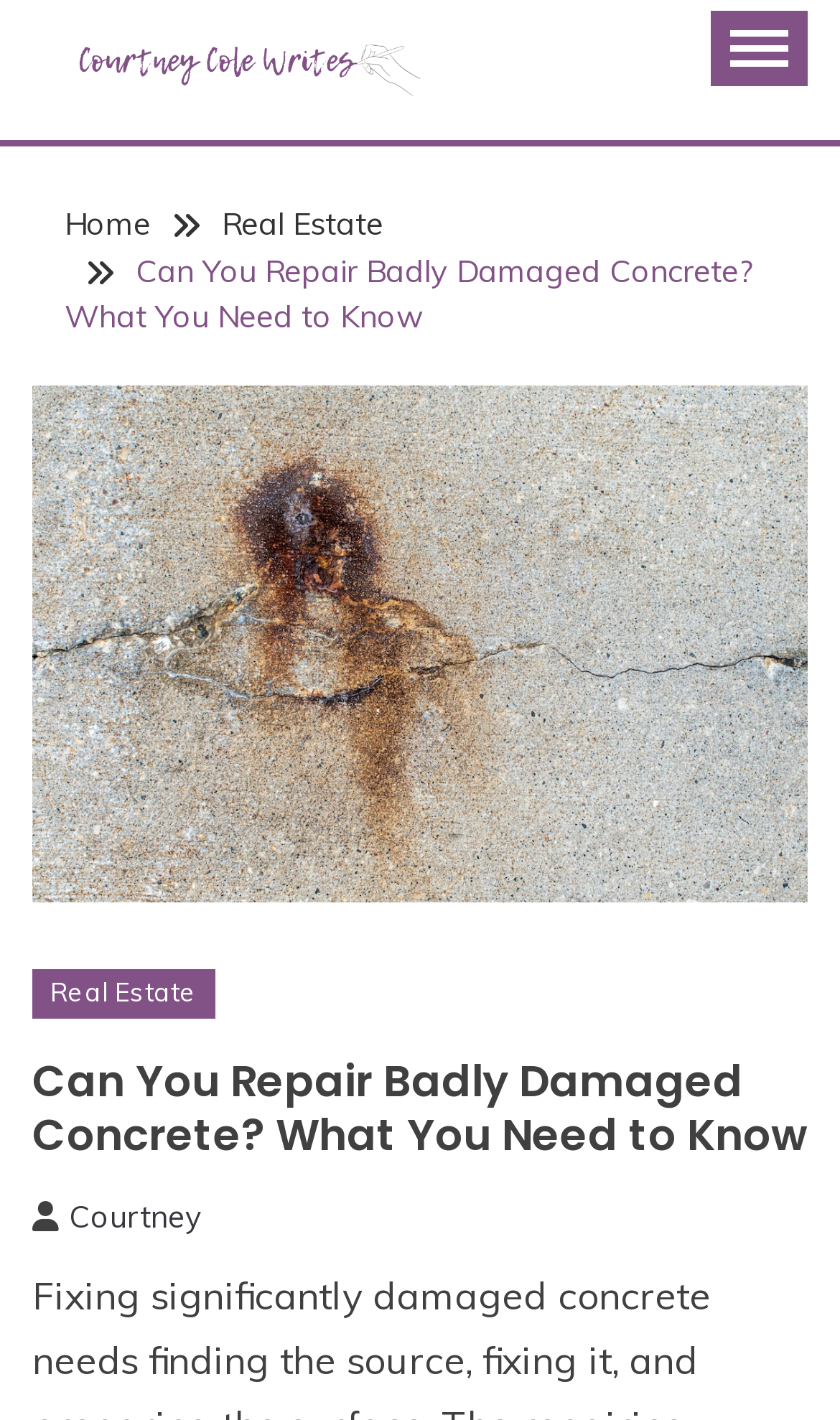Provide the bounding box coordinates for the specified HTML element described in this description: "Real Estate". The coordinates should be four float numbers ranging from 0 to 1, in the format [left, top, right, bottom].

[0.038, 0.683, 0.256, 0.717]